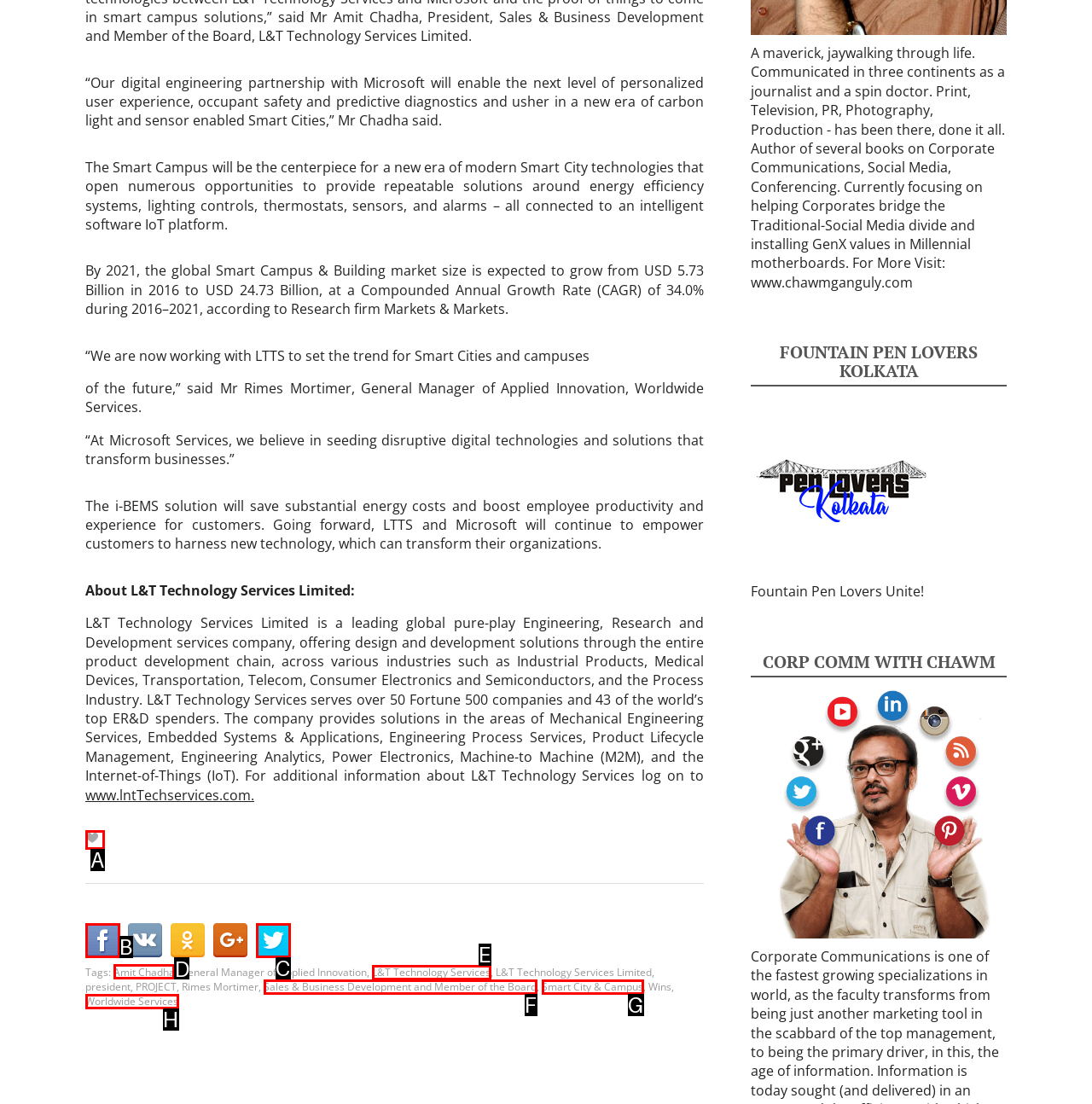Identify the letter of the UI element you need to select to accomplish the task: Read more about Amit Chadha.
Respond with the option's letter from the given choices directly.

D